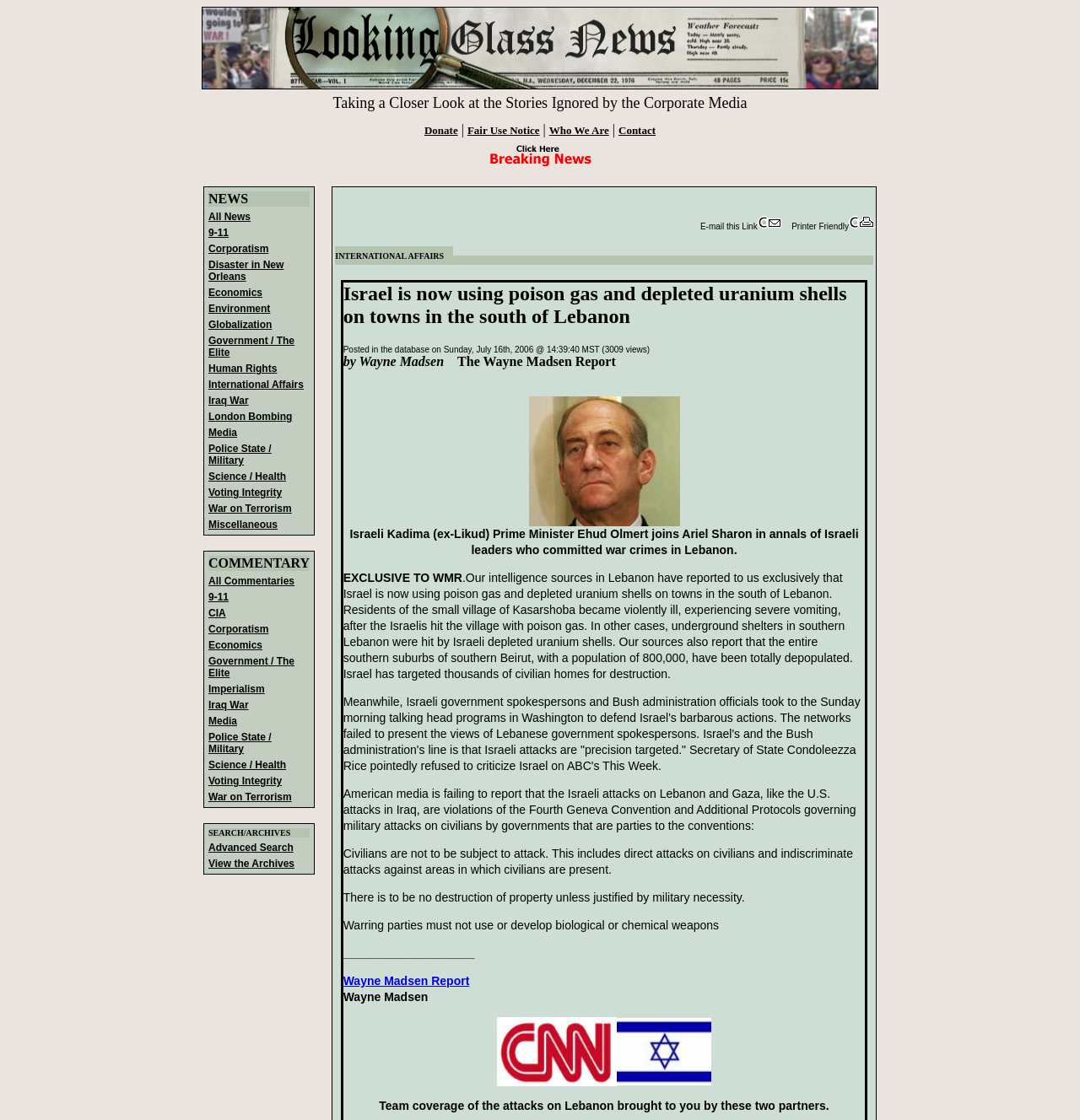Specify the bounding box coordinates of the area that needs to be clicked to achieve the following instruction: "Explore the 'War on Terrorism' topic".

[0.193, 0.449, 0.27, 0.459]